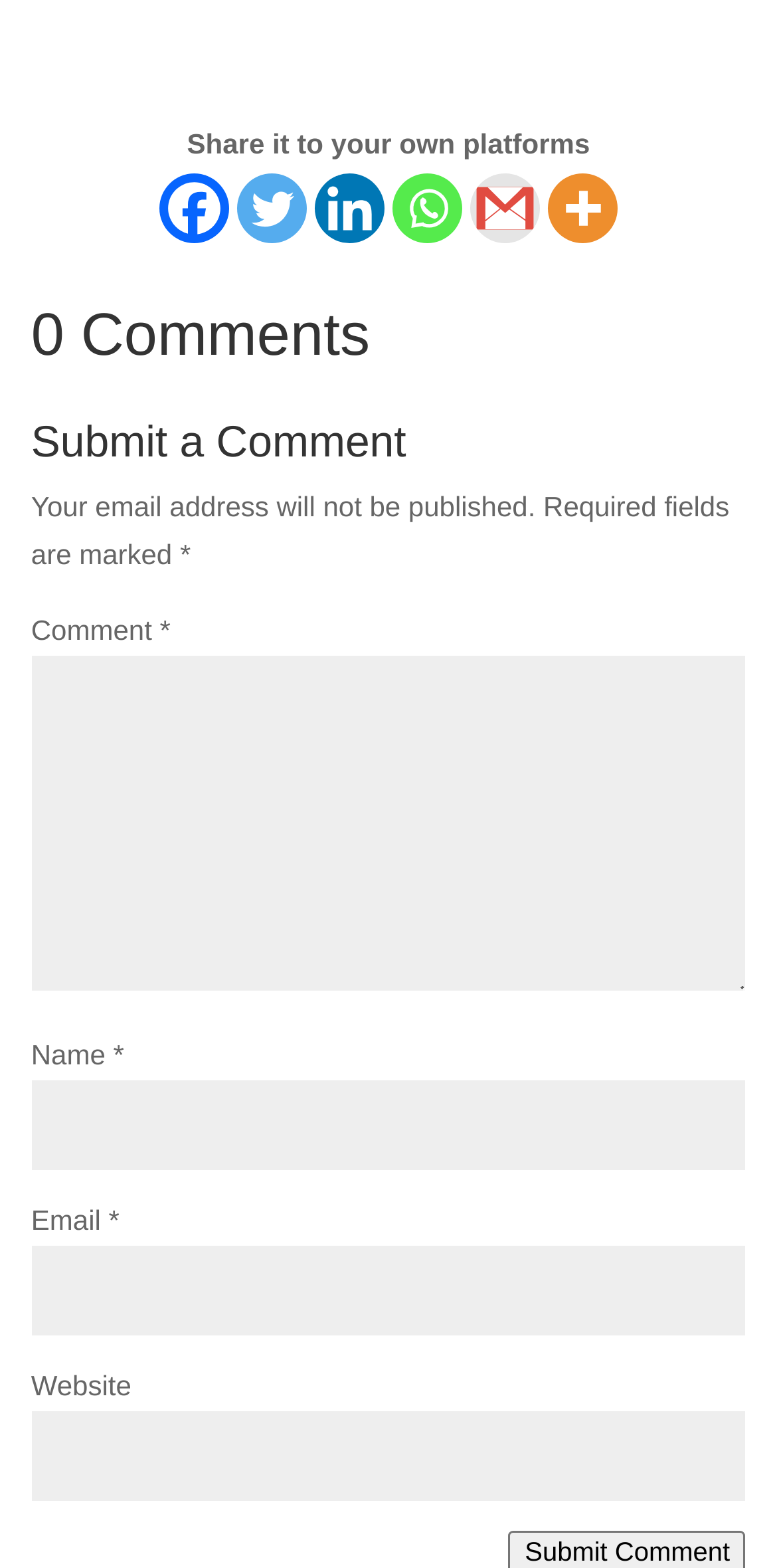Please mark the clickable region by giving the bounding box coordinates needed to complete this instruction: "Enter your email".

[0.04, 0.795, 0.96, 0.852]